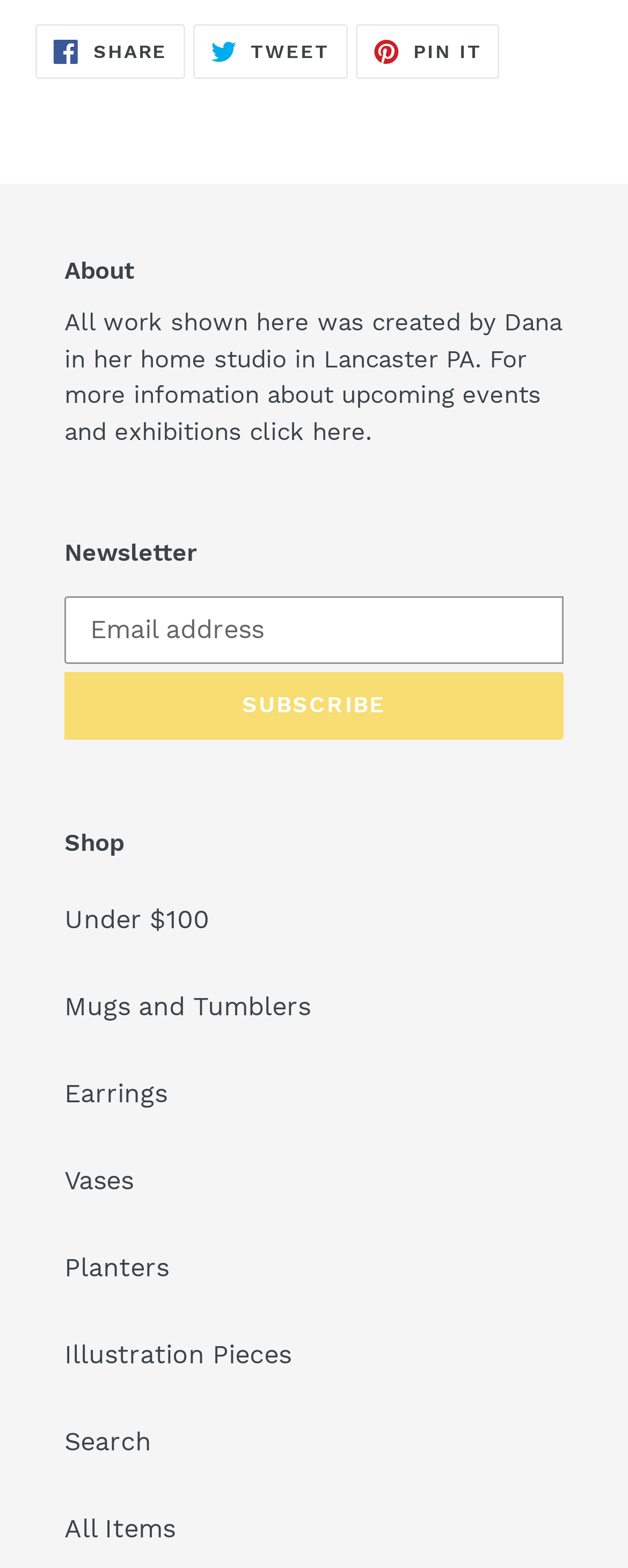How many social media platforms can you share on?
Please give a detailed and elaborate explanation in response to the question.

There are three social media platforms that you can share on, which are Facebook, Twitter, and Pinterest, as indicated by the links 'SHARE ON FACEBOOK', 'TWEET ON TWITTER', and 'PIN ON PINTEREST'.